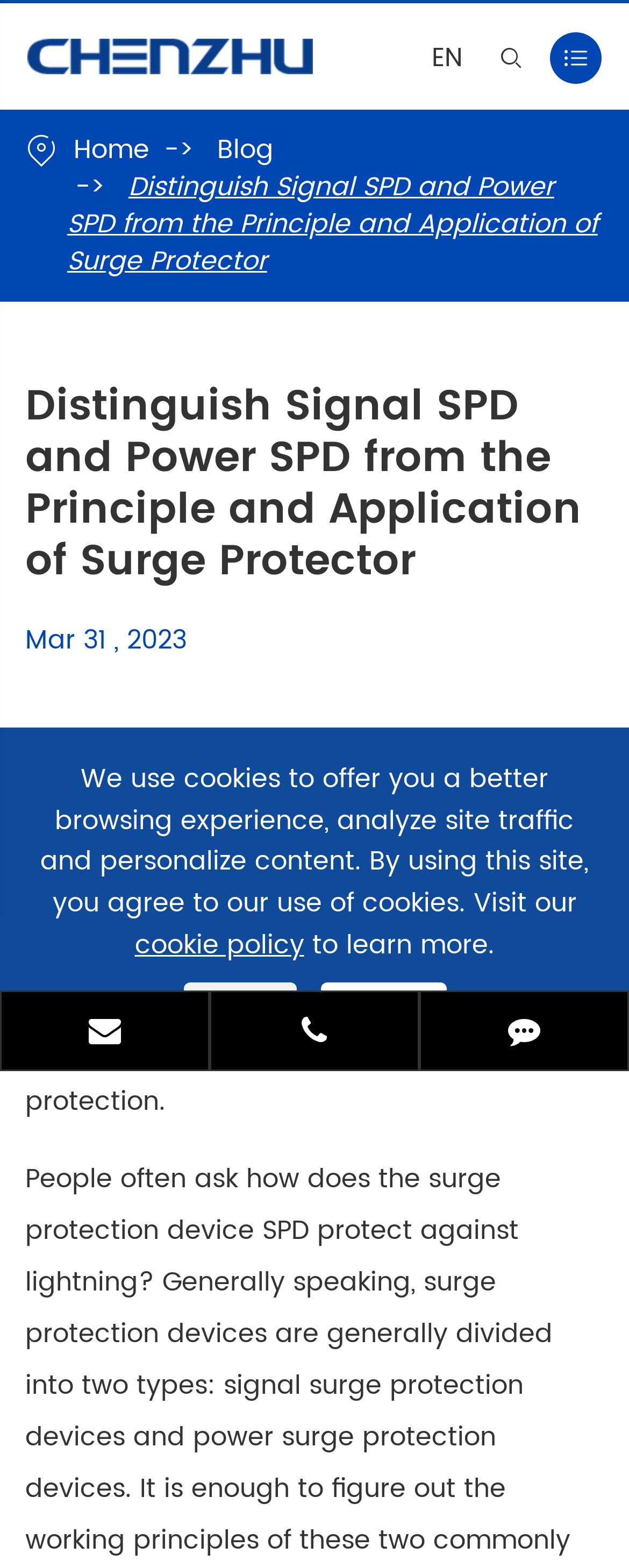Predict the bounding box of the UI element based on this description: "parent_node: EN".

[0.044, 0.024, 0.649, 0.048]